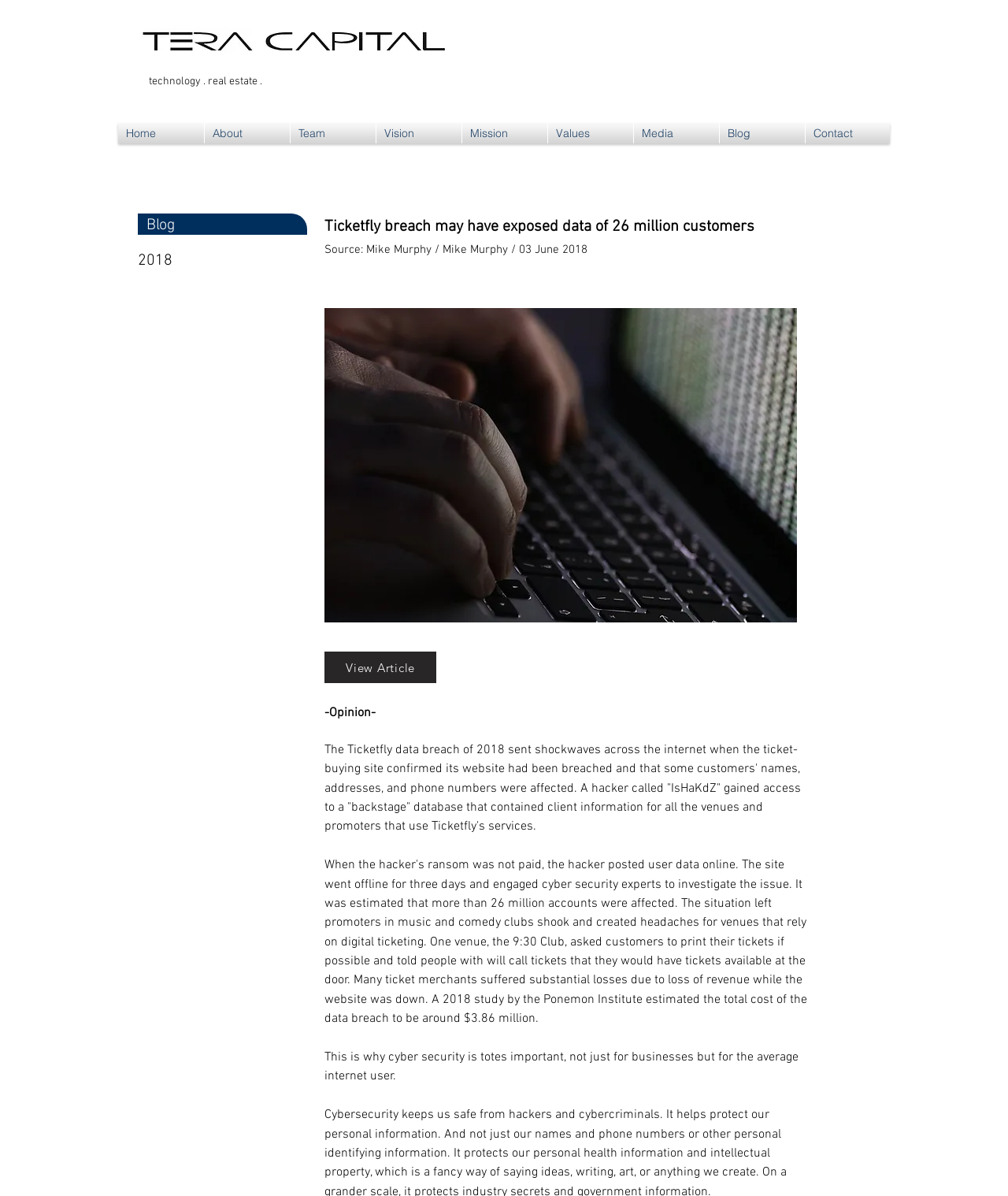Identify the coordinates of the bounding box for the element described below: "2018". Return the coordinates as four float numbers between 0 and 1: [left, top, right, bottom].

[0.137, 0.21, 0.171, 0.226]